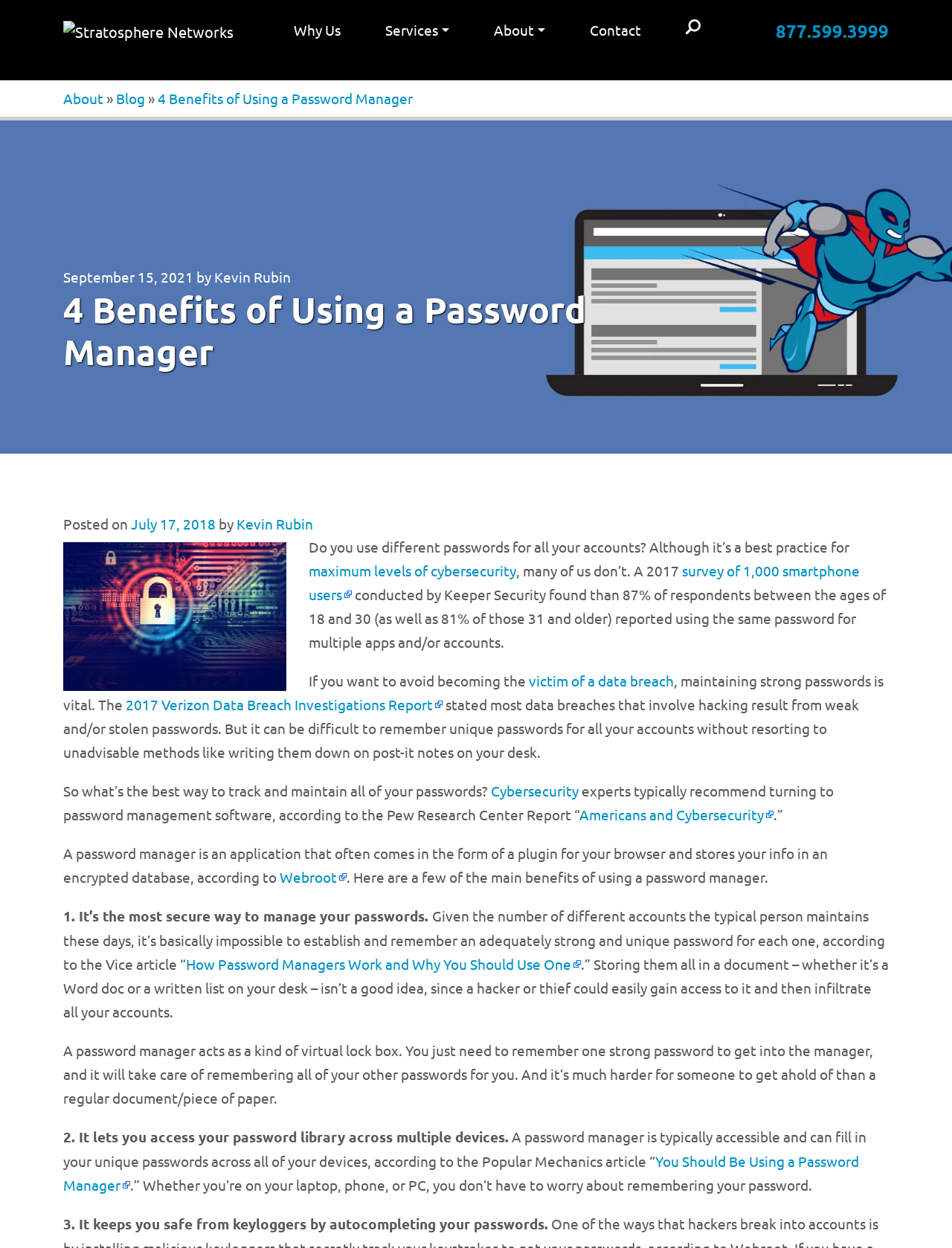Kindly provide the bounding box coordinates of the section you need to click on to fulfill the given instruction: "Click on '4 Benefits of Using a Password Manager'".

[0.166, 0.072, 0.434, 0.086]